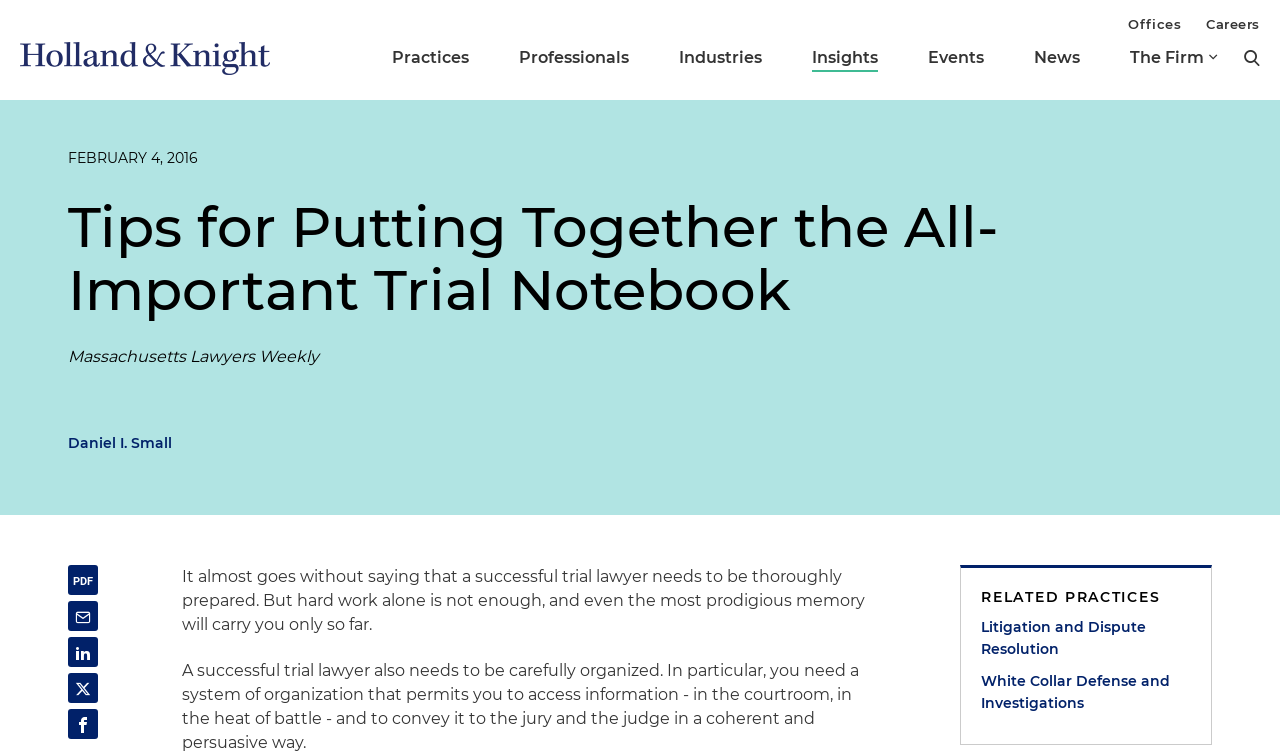Determine the main headline of the webpage and provide its text.

Tips for Putting Together the All-Important Trial Notebook